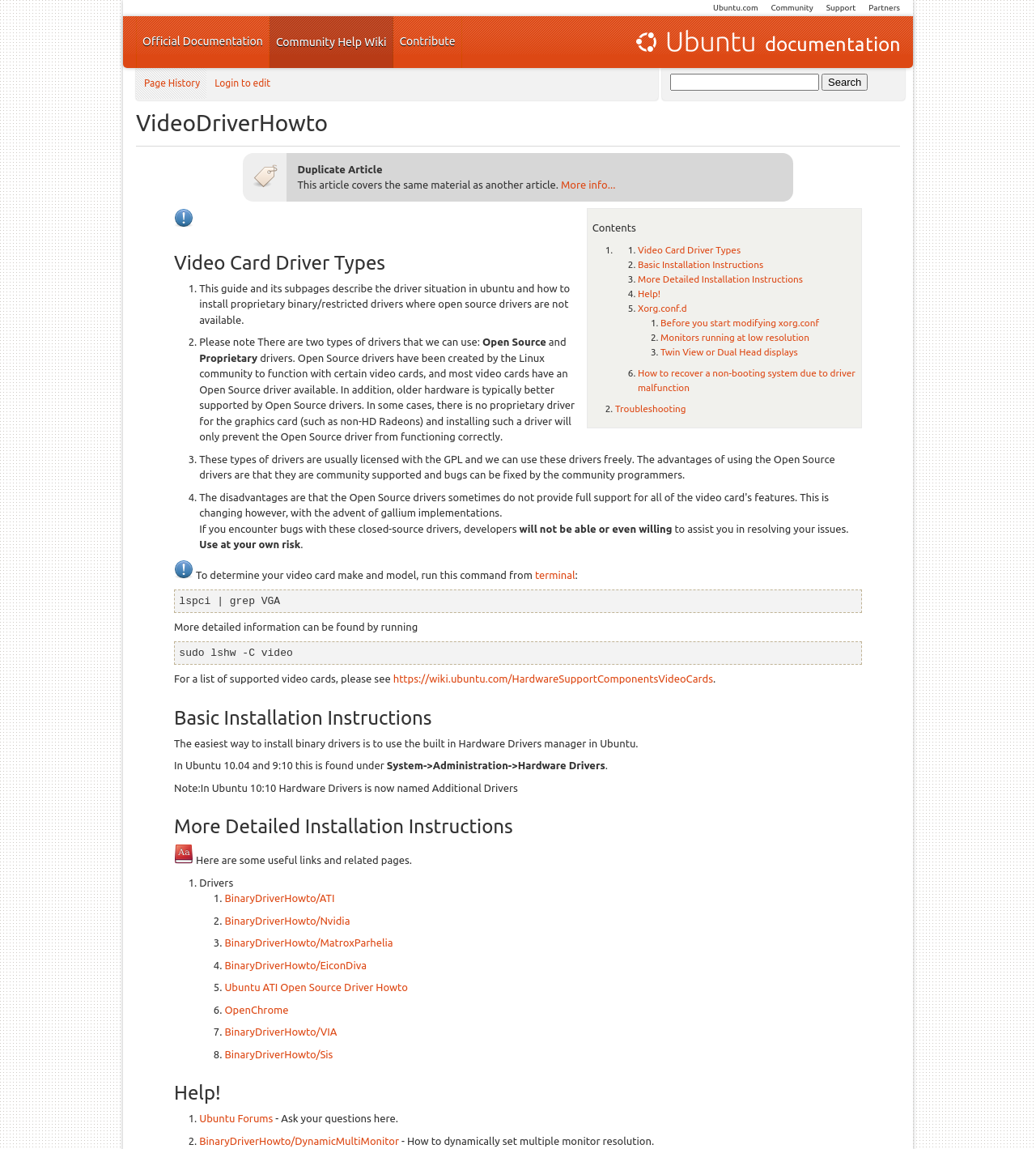Please answer the following question as detailed as possible based on the image: 
What command can be used to determine the video card make and model?

The webpage suggests that to determine the video card make and model, the command 'lspci | grep VGA' can be used. This command is mentioned in the section 'Video Card Driver Types'.